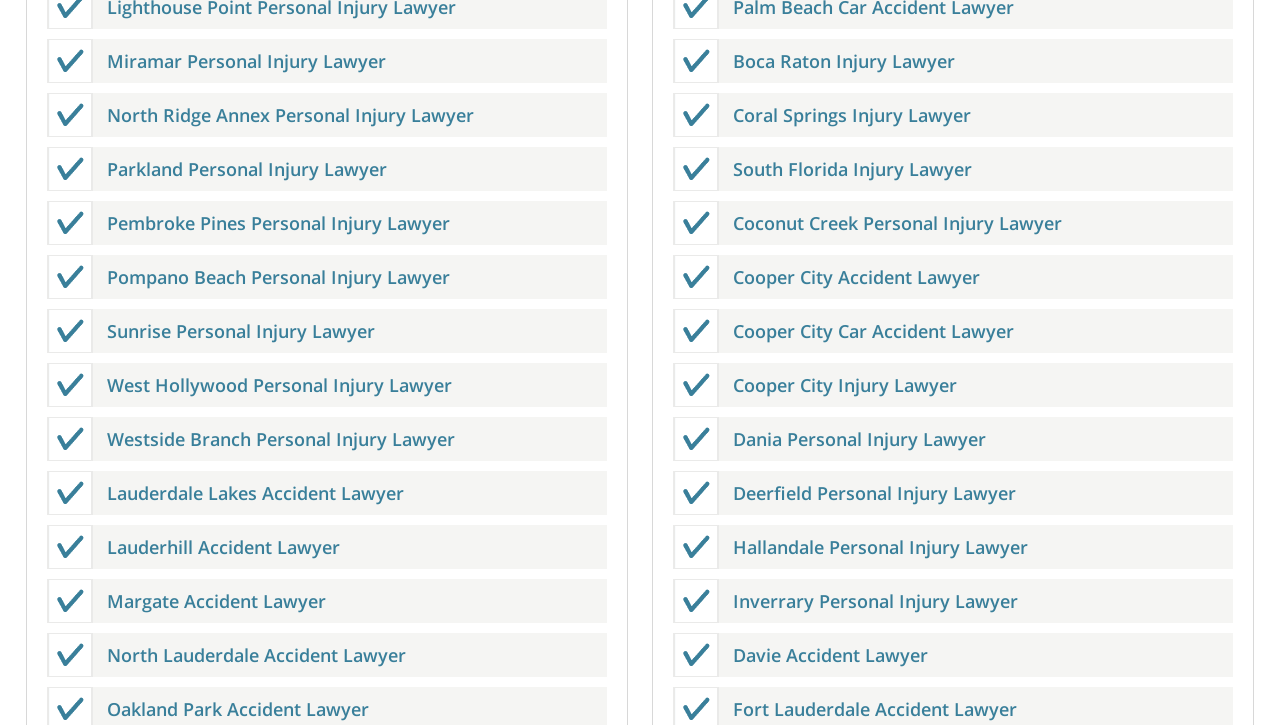Determine the bounding box coordinates for the clickable element required to fulfill the instruction: "Open the search function". Provide the coordinates as four float numbers between 0 and 1, i.e., [left, top, right, bottom].

None